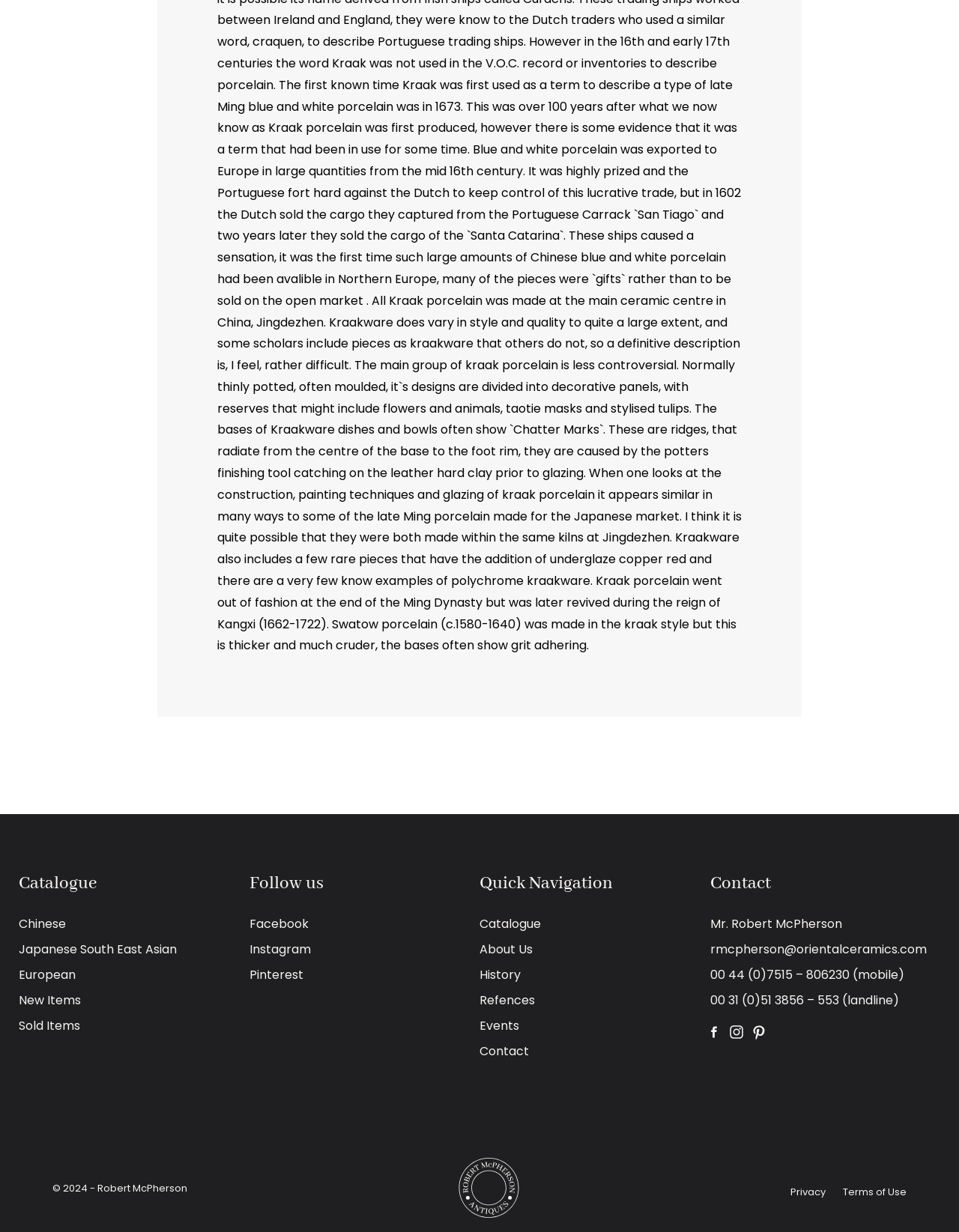Determine the bounding box coordinates of the section I need to click to execute the following instruction: "View catalogue". Provide the coordinates as four float numbers between 0 and 1, i.e., [left, top, right, bottom].

[0.02, 0.708, 0.101, 0.726]